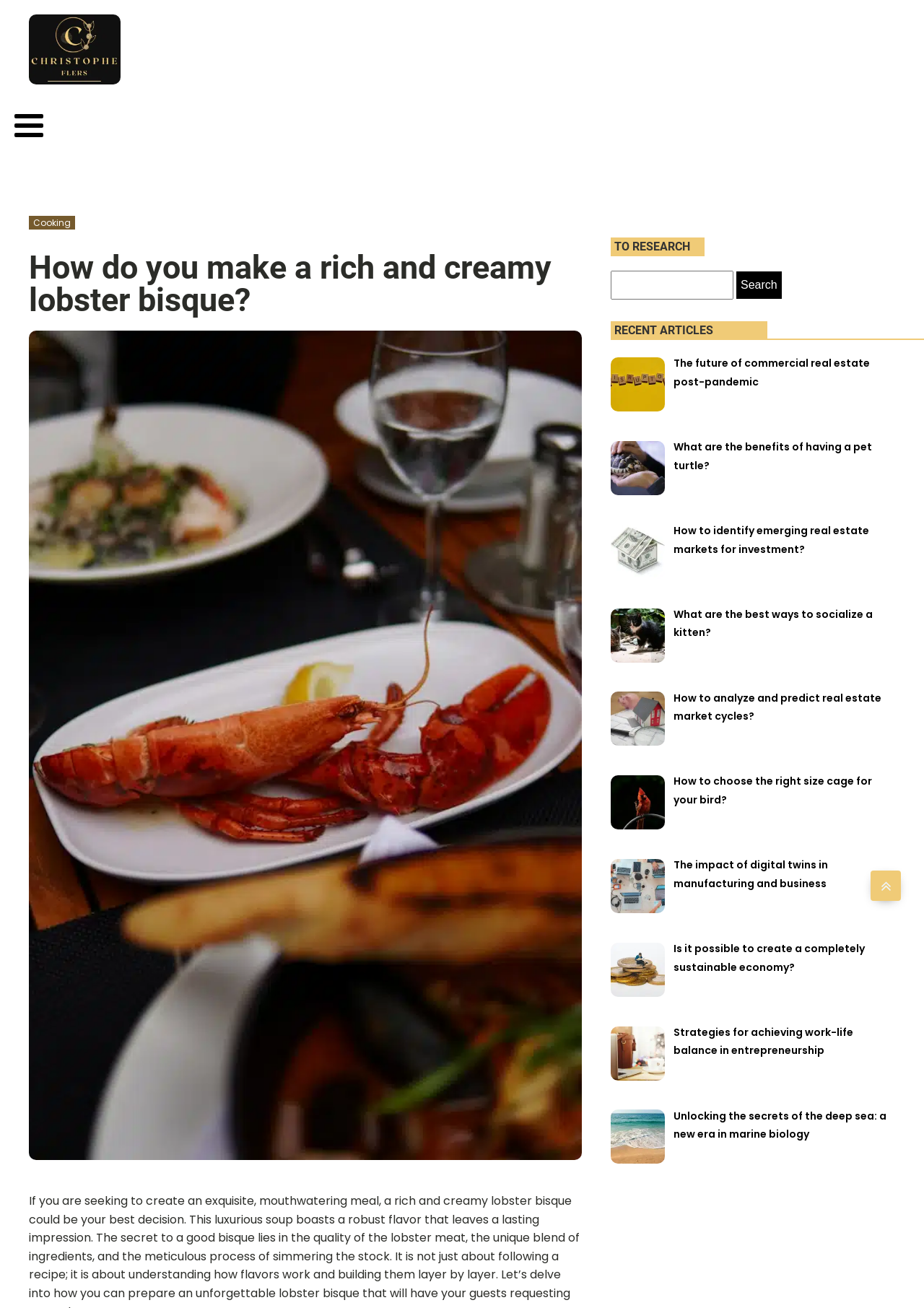Please locate the bounding box coordinates for the element that should be clicked to achieve the following instruction: "Explore the 'HOME' page". Ensure the coordinates are given as four float numbers between 0 and 1, i.e., [left, top, right, bottom].

None